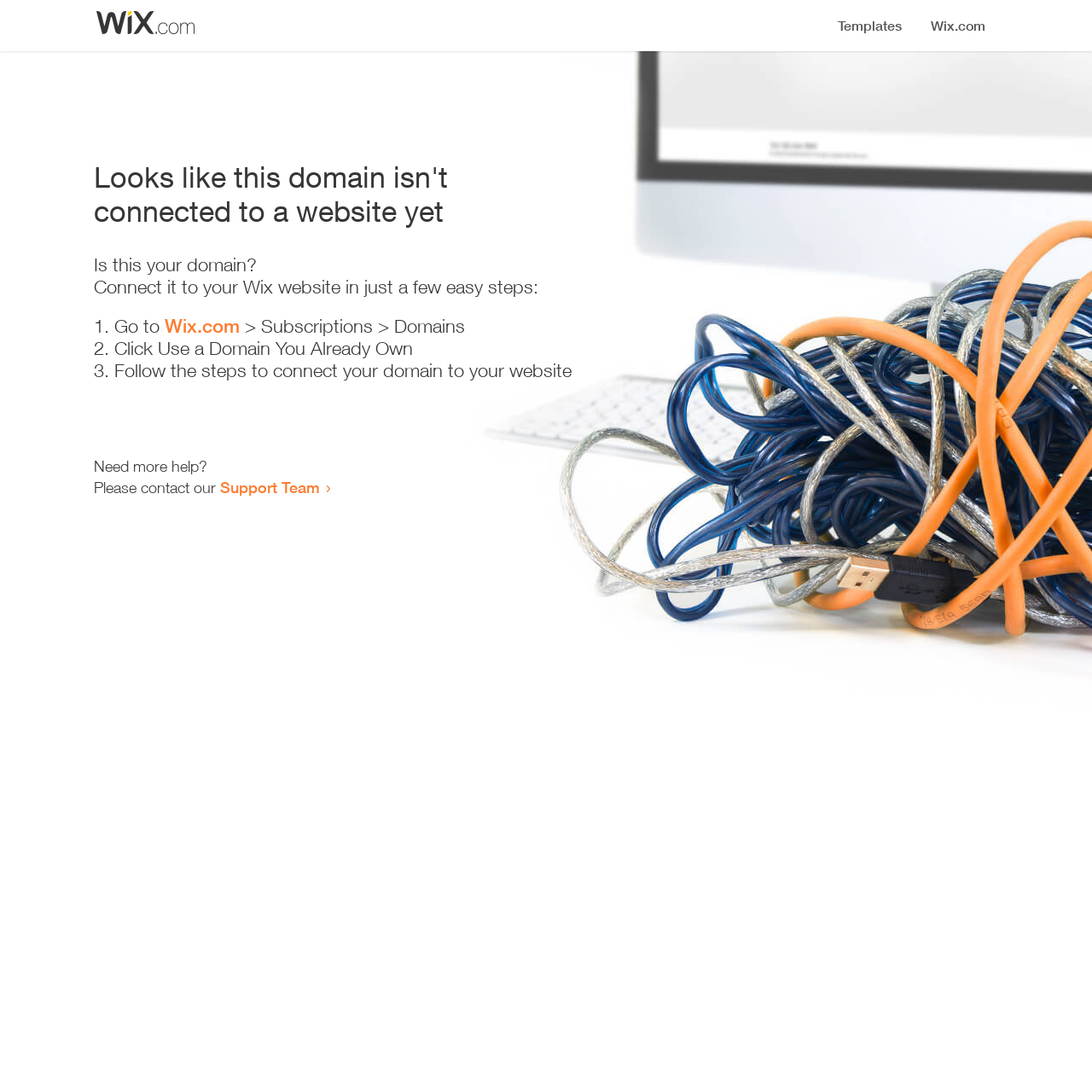What is the current status of this domain?
Look at the image and answer the question with a single word or phrase.

Not connected to a website